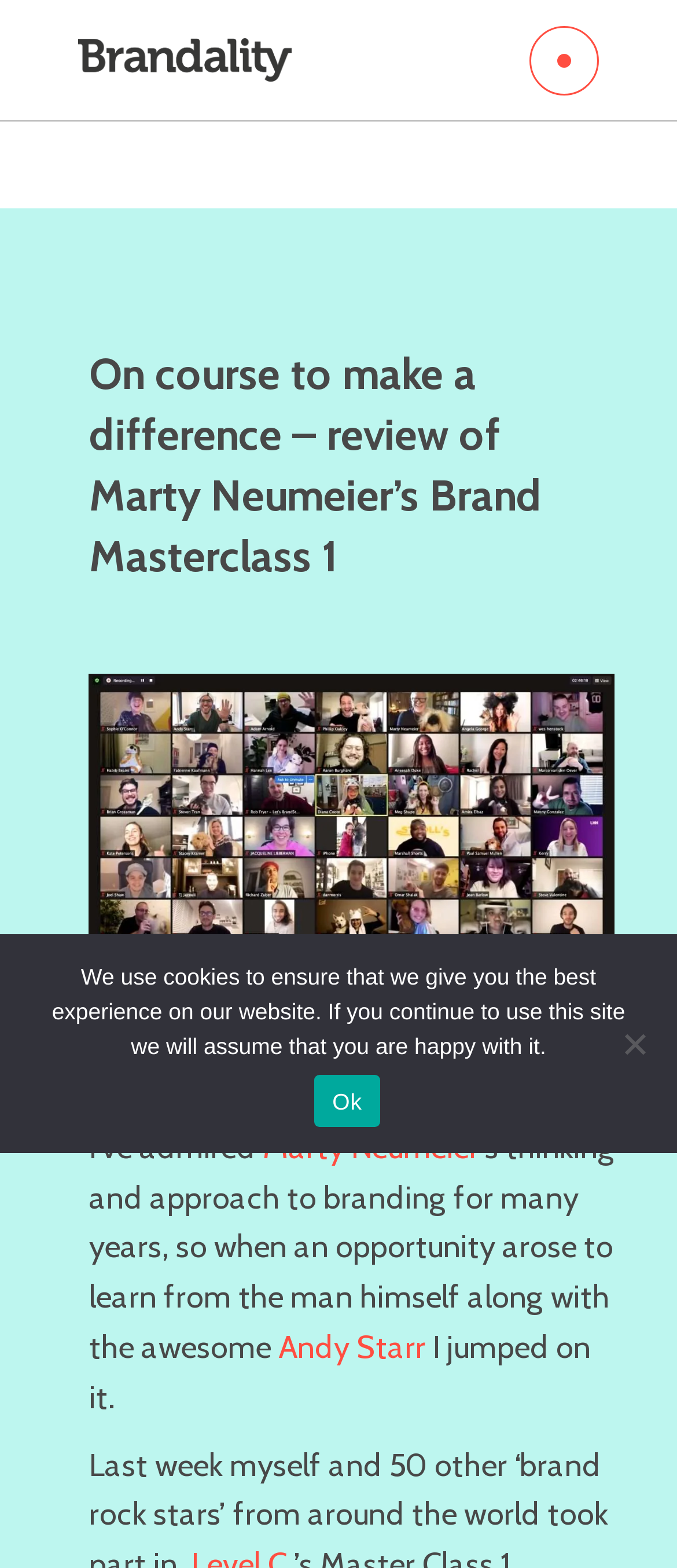What is the name of the author of the article?
Please describe in detail the information shown in the image to answer the question.

The webpage does not explicitly mention the author of the article. Although there are mentions of 'Marty Neumeier' and 'Andy Starr', they are not indicated as the authors of the article.